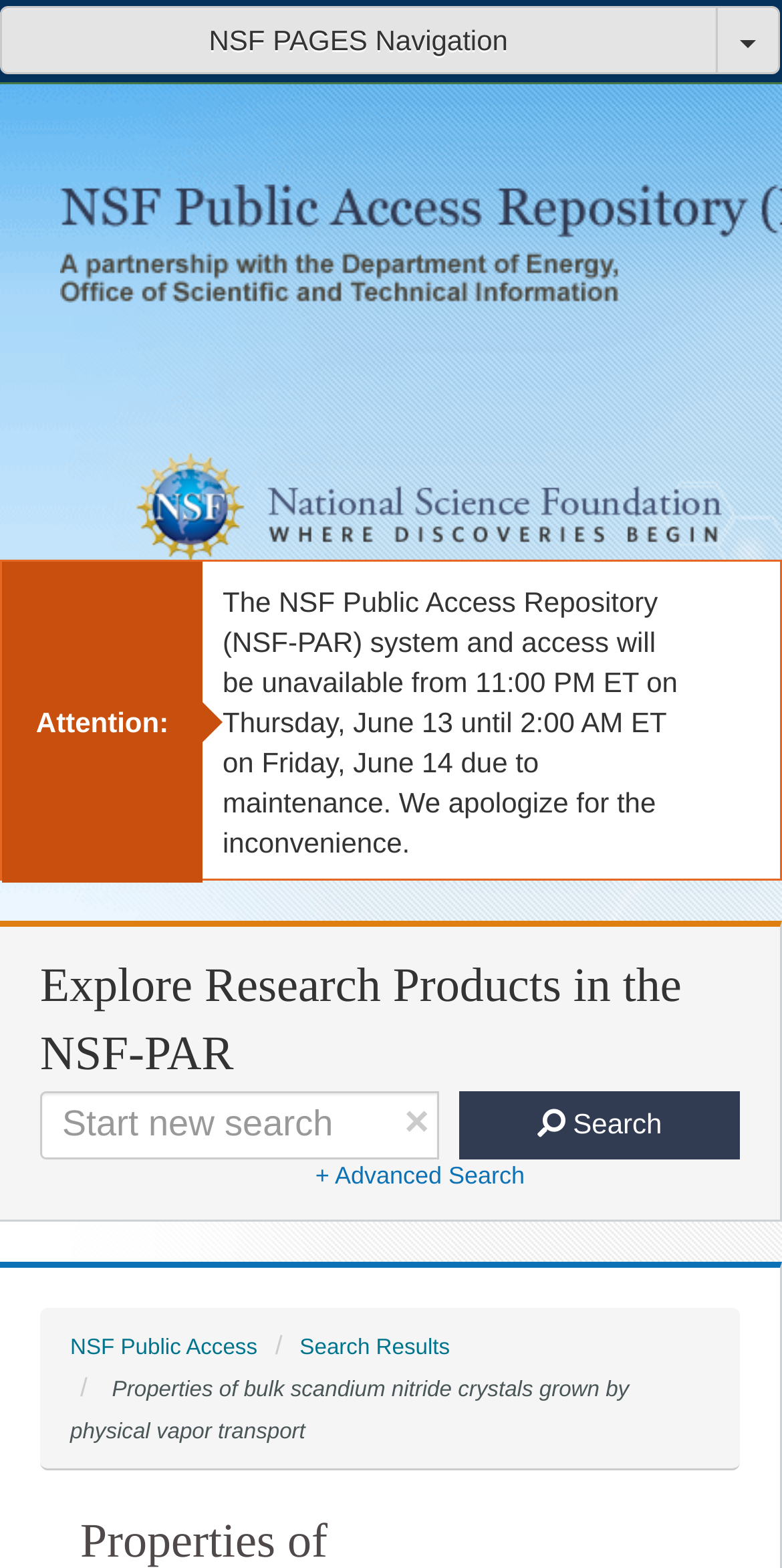Find the bounding box coordinates for the HTML element described as: "×". The coordinates should consist of four float values between 0 and 1, i.e., [left, top, right, bottom].

[0.517, 0.702, 0.549, 0.729]